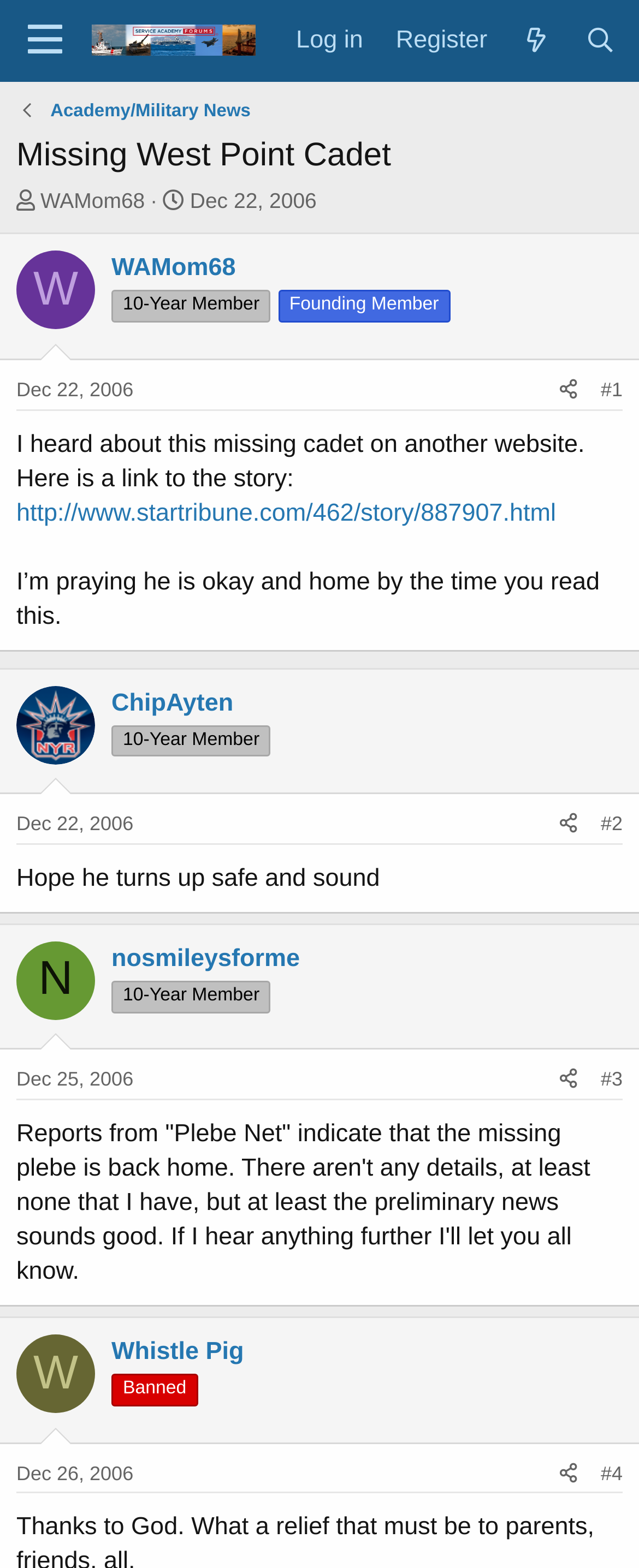Given the element description: "Diocesan Reception 07 4046 5620", predict the bounding box coordinates of this UI element. The coordinates must be four float numbers between 0 and 1, given as [left, top, right, bottom].

None